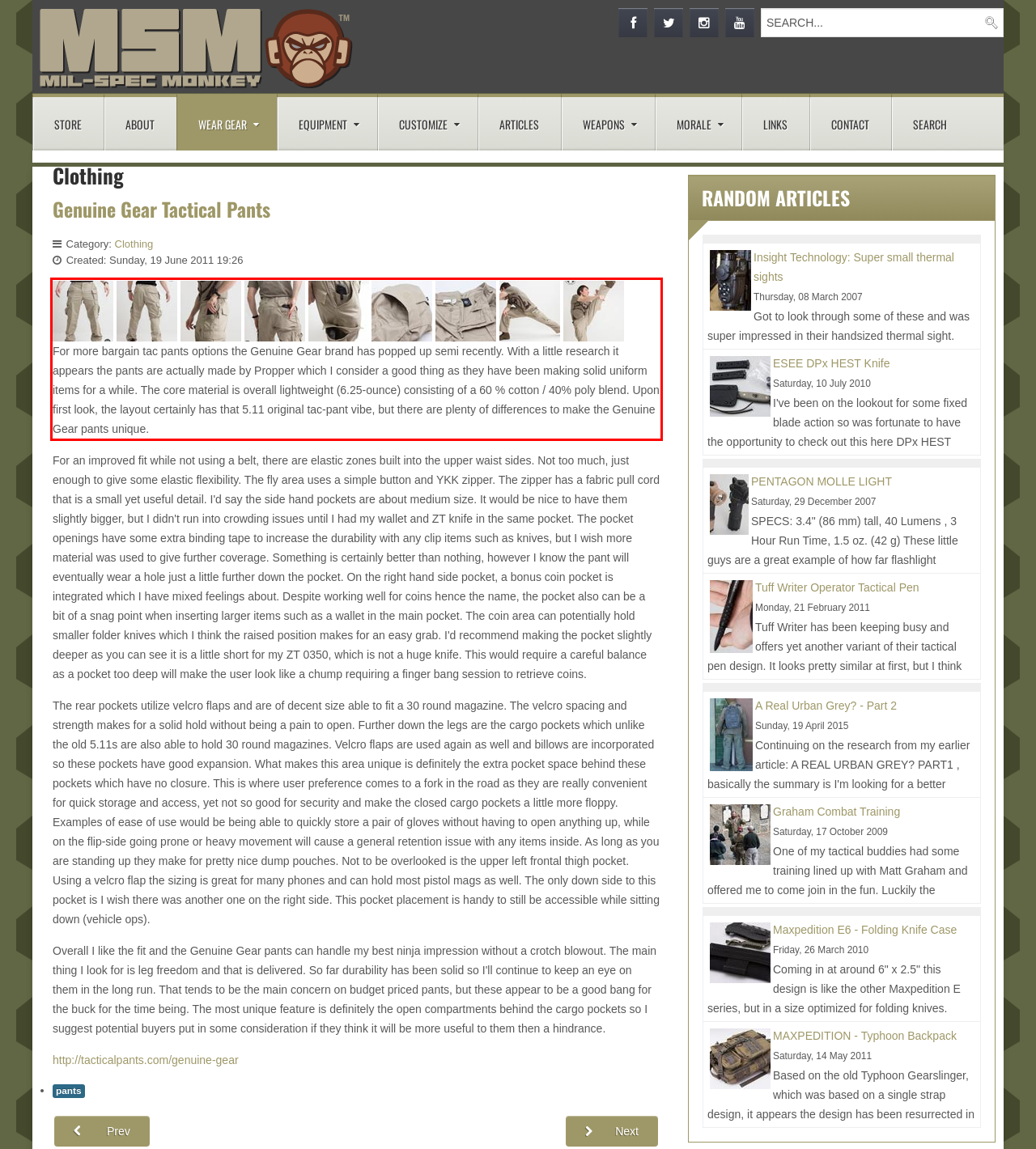Please analyze the provided webpage screenshot and perform OCR to extract the text content from the red rectangle bounding box.

For more bargain tac pants options the Genuine Gear brand has popped up semi recently. With a little research it appears the pants are actually made by Propper which I consider a good thing as they have been making solid uniform items for a while. The core material is overall lightweight (6.25-ounce) consisting of a 60 % cotton / 40% poly blend. Upon first look, the layout certainly has that 5.11 original tac-pant vibe, but there are plenty of differences to make the Genuine Gear pants unique.